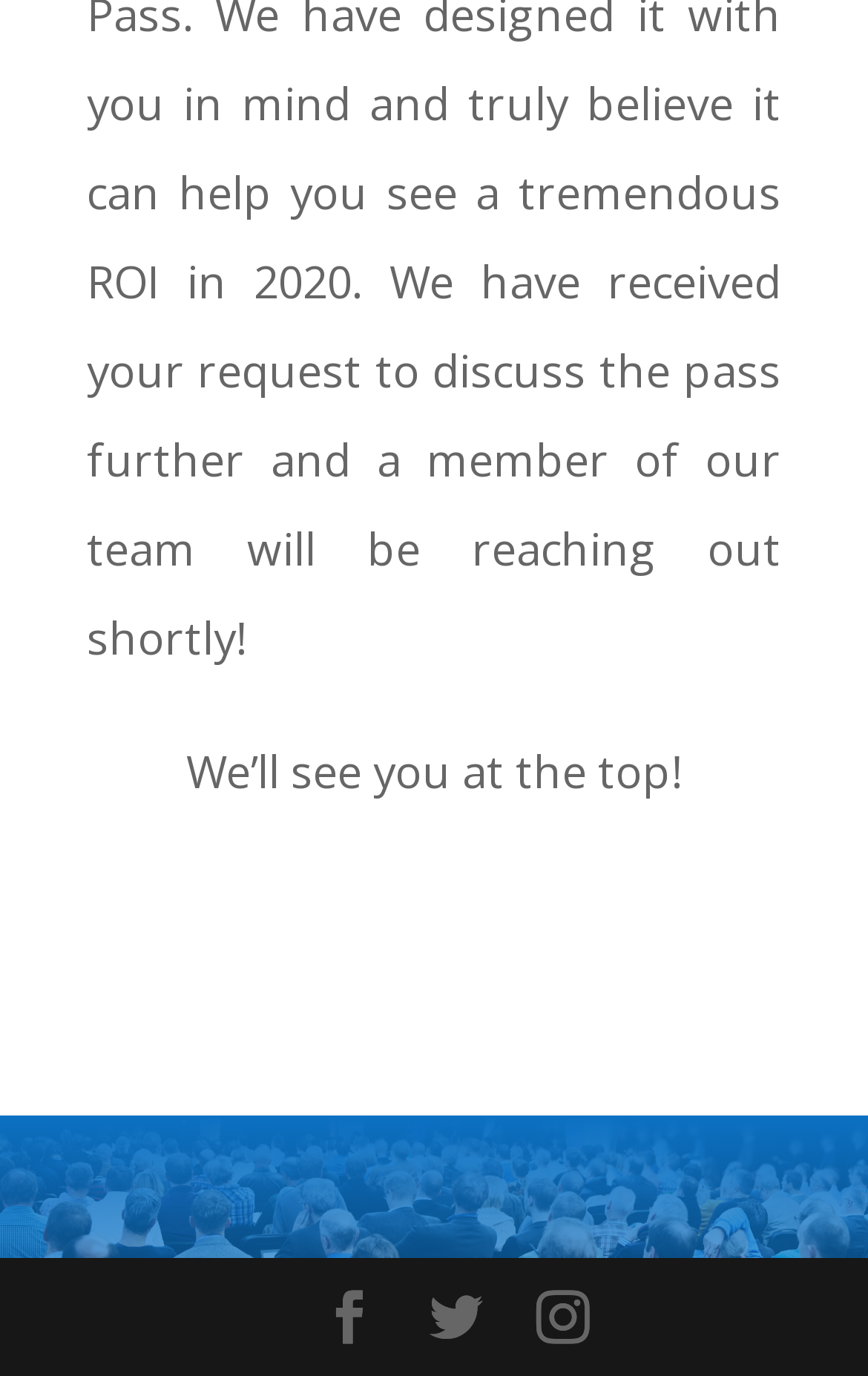Bounding box coordinates should be provided in the format (top-left x, top-left y, bottom-right x, bottom-right y) with all values between 0 and 1. Identify the bounding box for this UI element: Instagram

[0.618, 0.938, 0.679, 0.978]